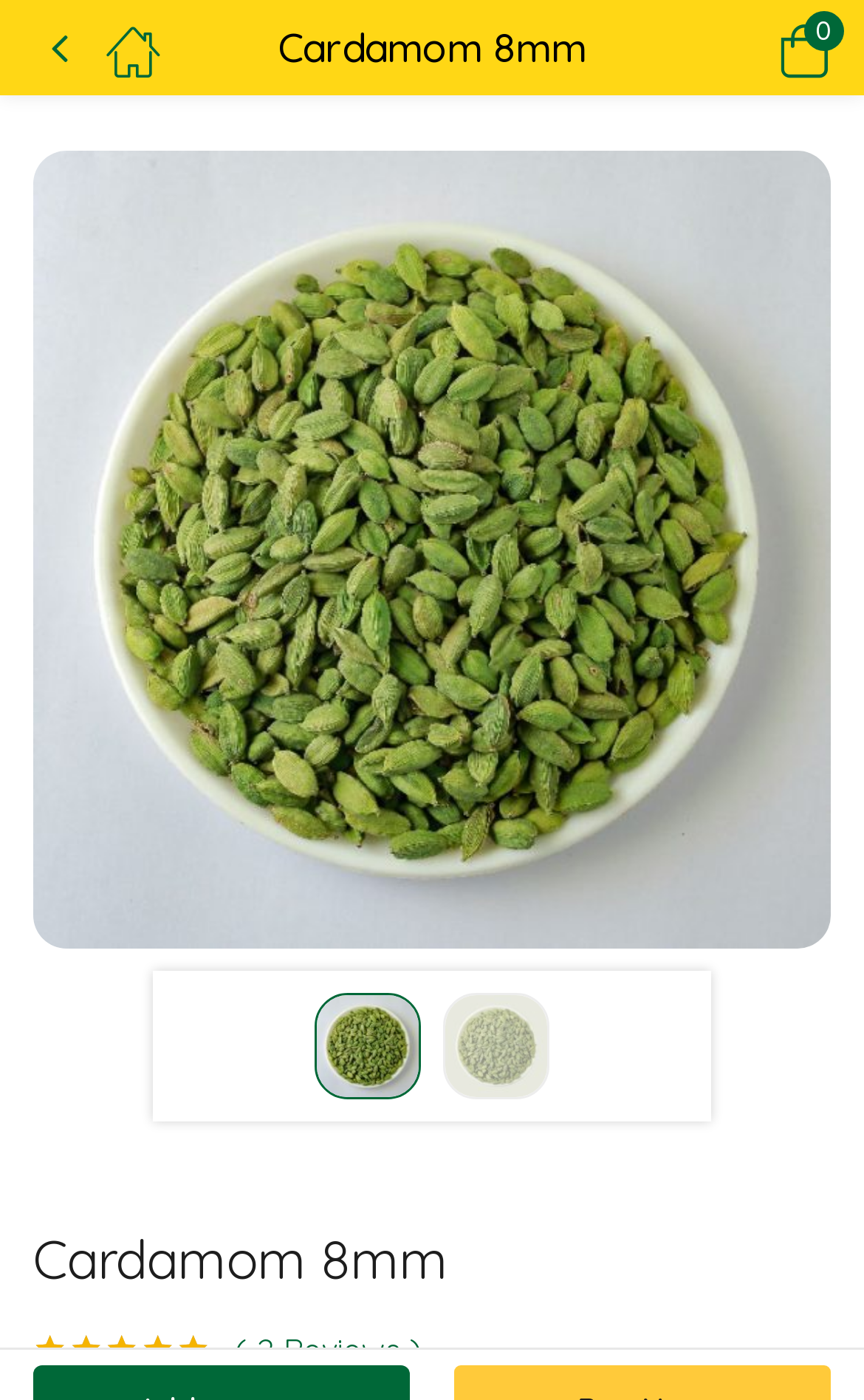How many reviews does the product have?
Provide a detailed answer to the question, using the image to inform your response.

I can see that the link '( 2 Reviews )' is present on the webpage, which indicates that the product has 2 reviews.